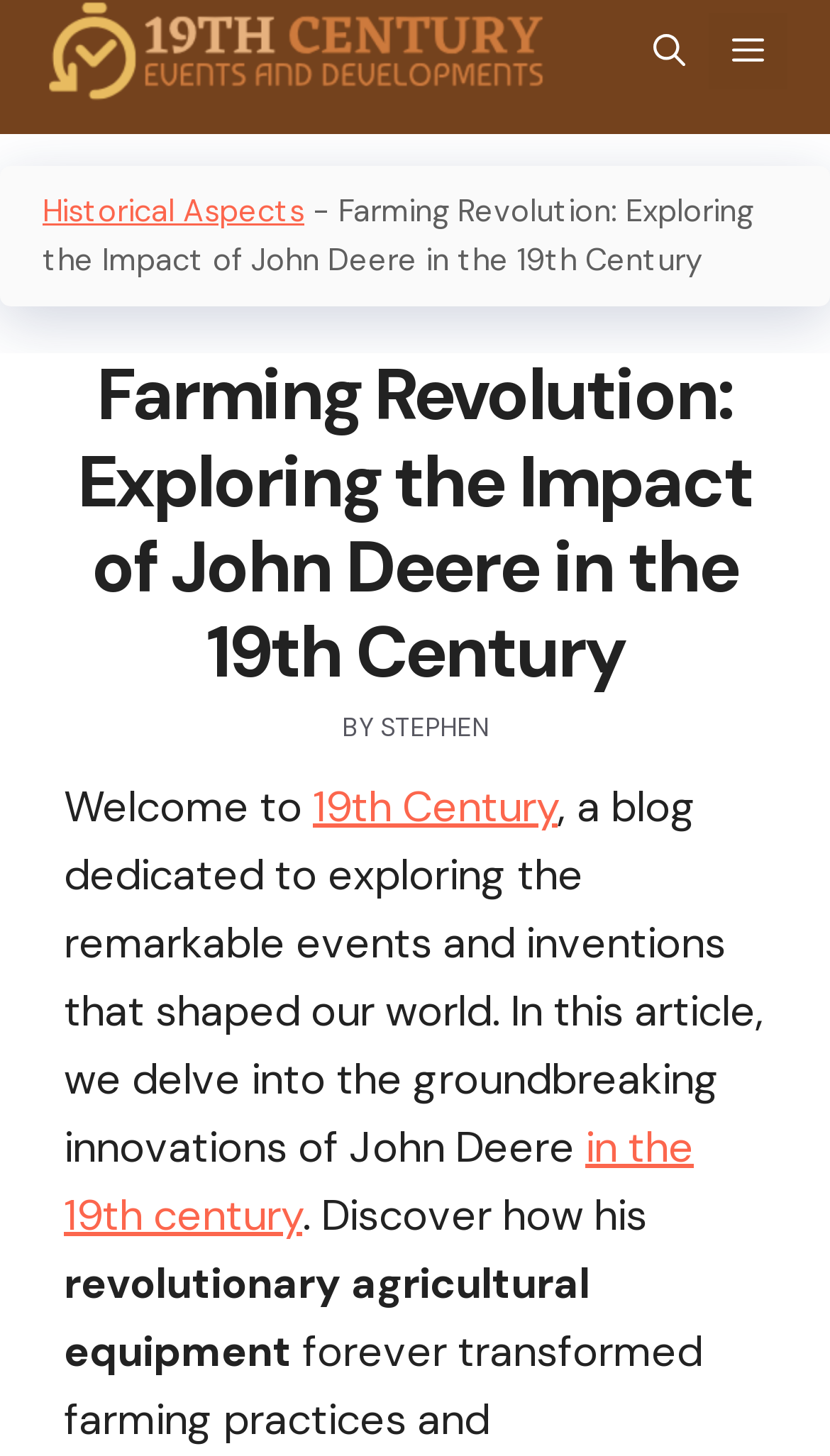Examine the image carefully and respond to the question with a detailed answer: 
Who wrote the article?

The author's name is mentioned in the text 'BY STEPHEN' which is located below the main heading of the webpage.